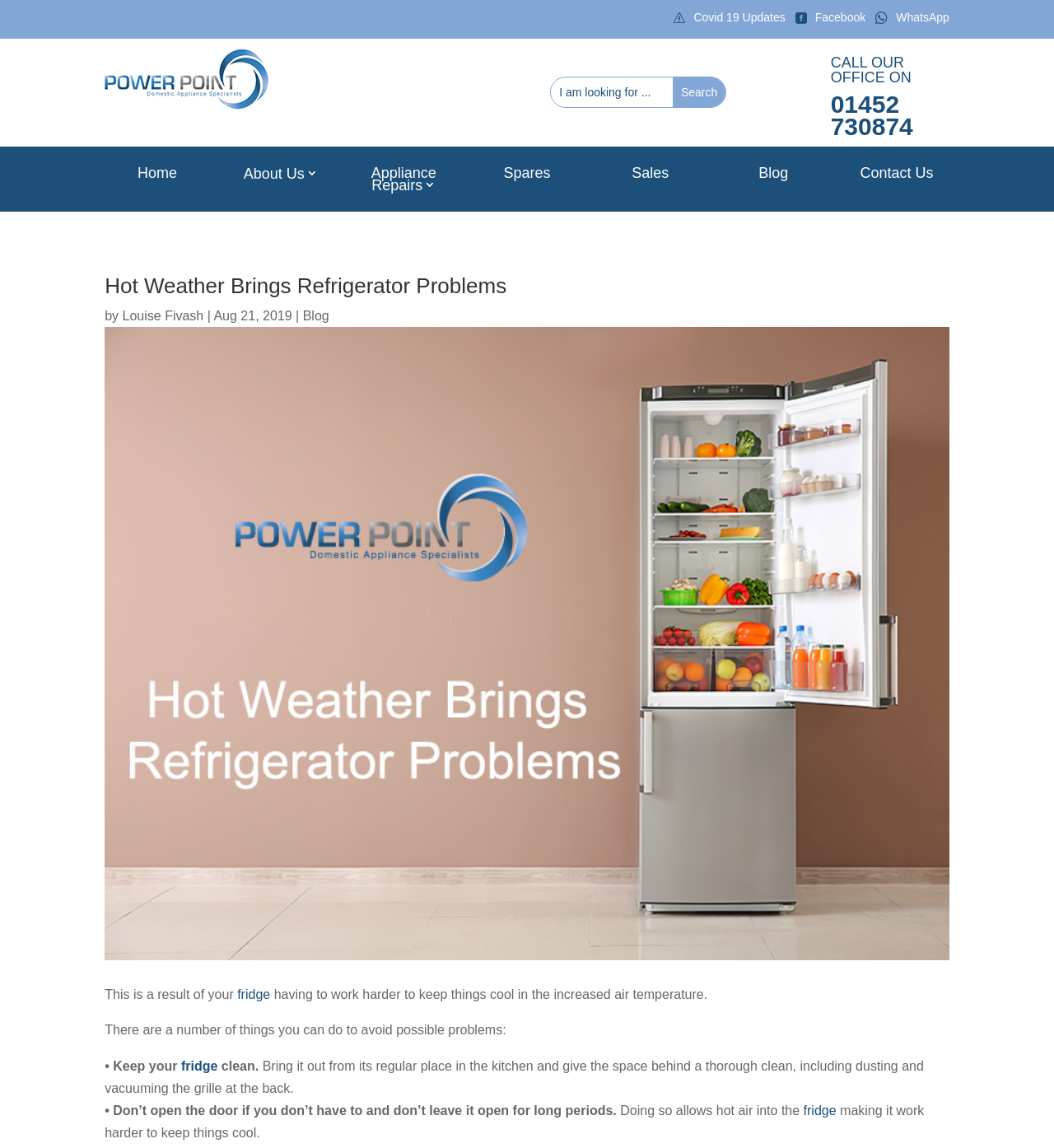What should you do to avoid problems with your fridge?
Based on the visual information, provide a detailed and comprehensive answer.

I found the answer by looking at the static text 'There are a number of things you can do to avoid possible problems:' and the bullet point '• Keep your fridge clean.' below it.